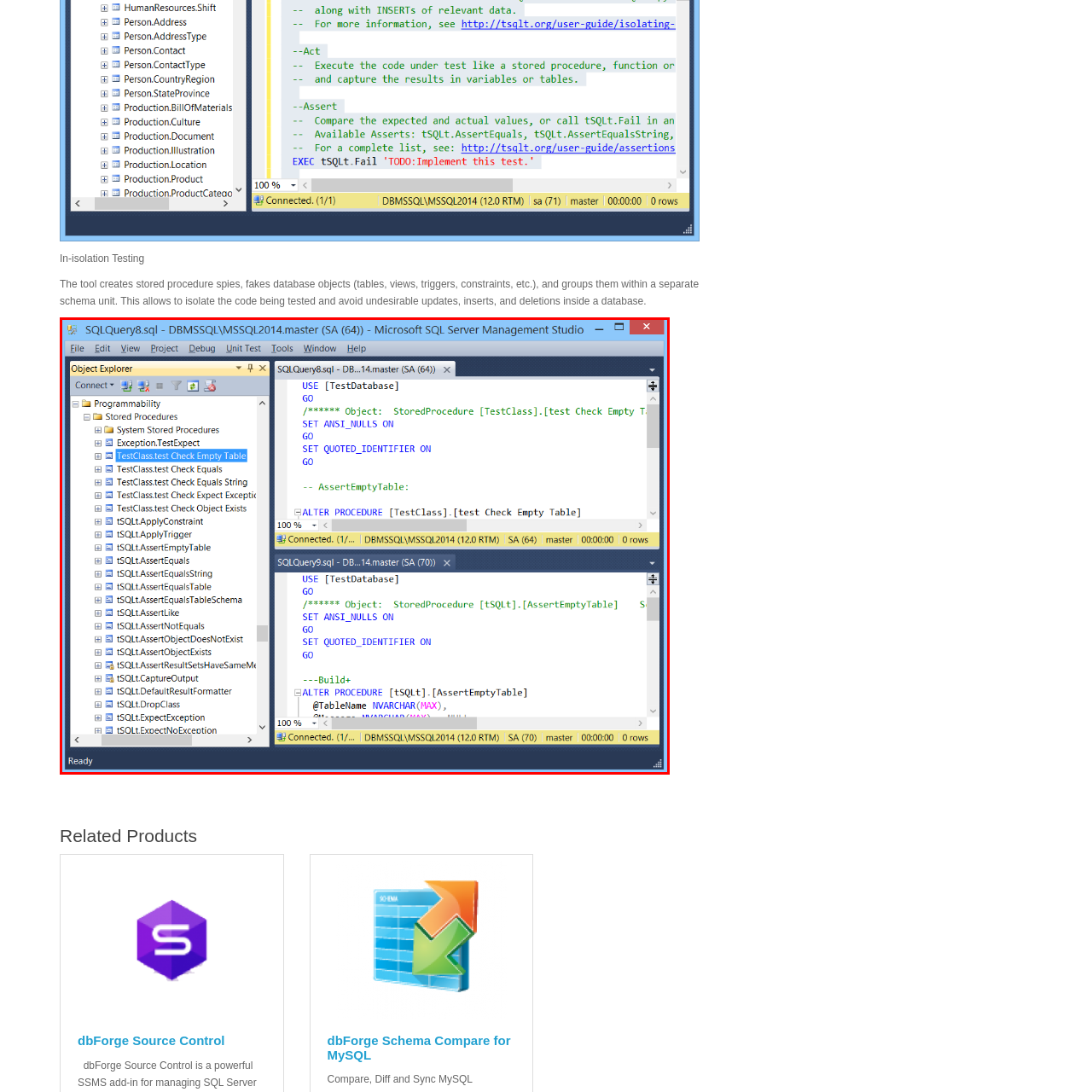What is the function of the 'ALTER PROCEDURE' command?
Carefully examine the content inside the red bounding box and give a detailed response based on what you observe.

The 'ALTER PROCEDURE' command is used to modify or alter an existing stored procedure, as seen in the upper query window, where it is used to alter the 'TestClass.test Check Empty Table' stored procedure.